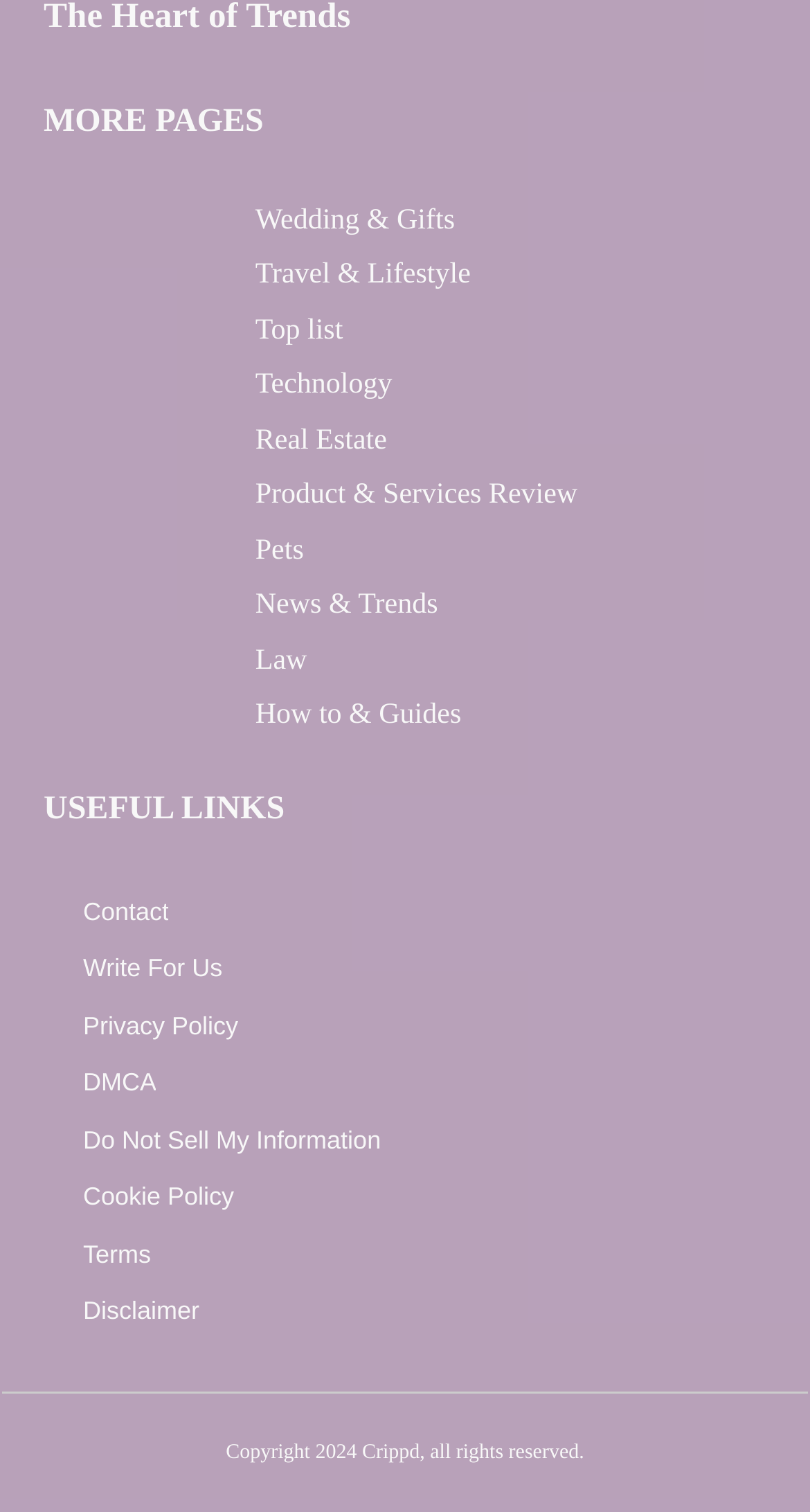Give a one-word or short phrase answer to the question: 
What is the last link listed under USEFUL LINKS?

Disclaimer